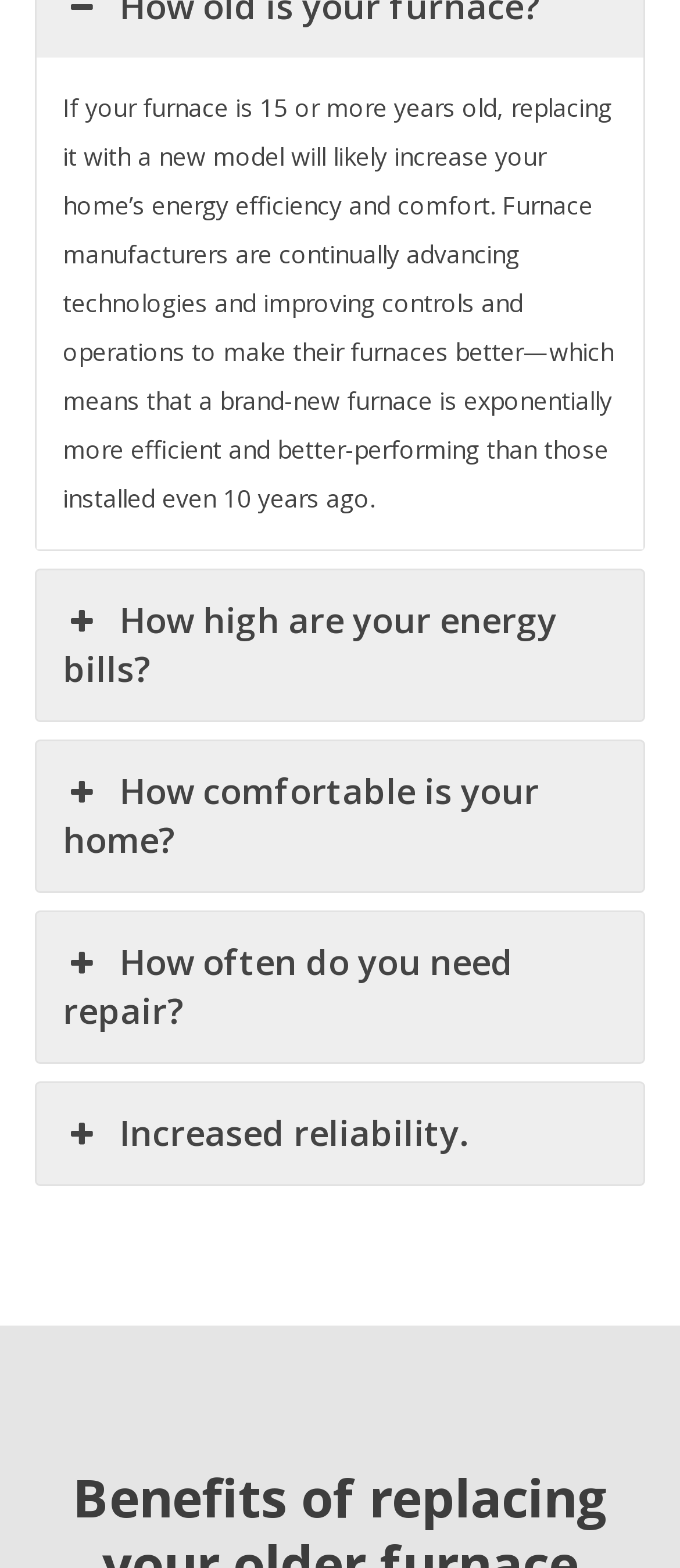Use a single word or phrase to respond to the question:
What is the benefit of a new furnace?

Increased reliability